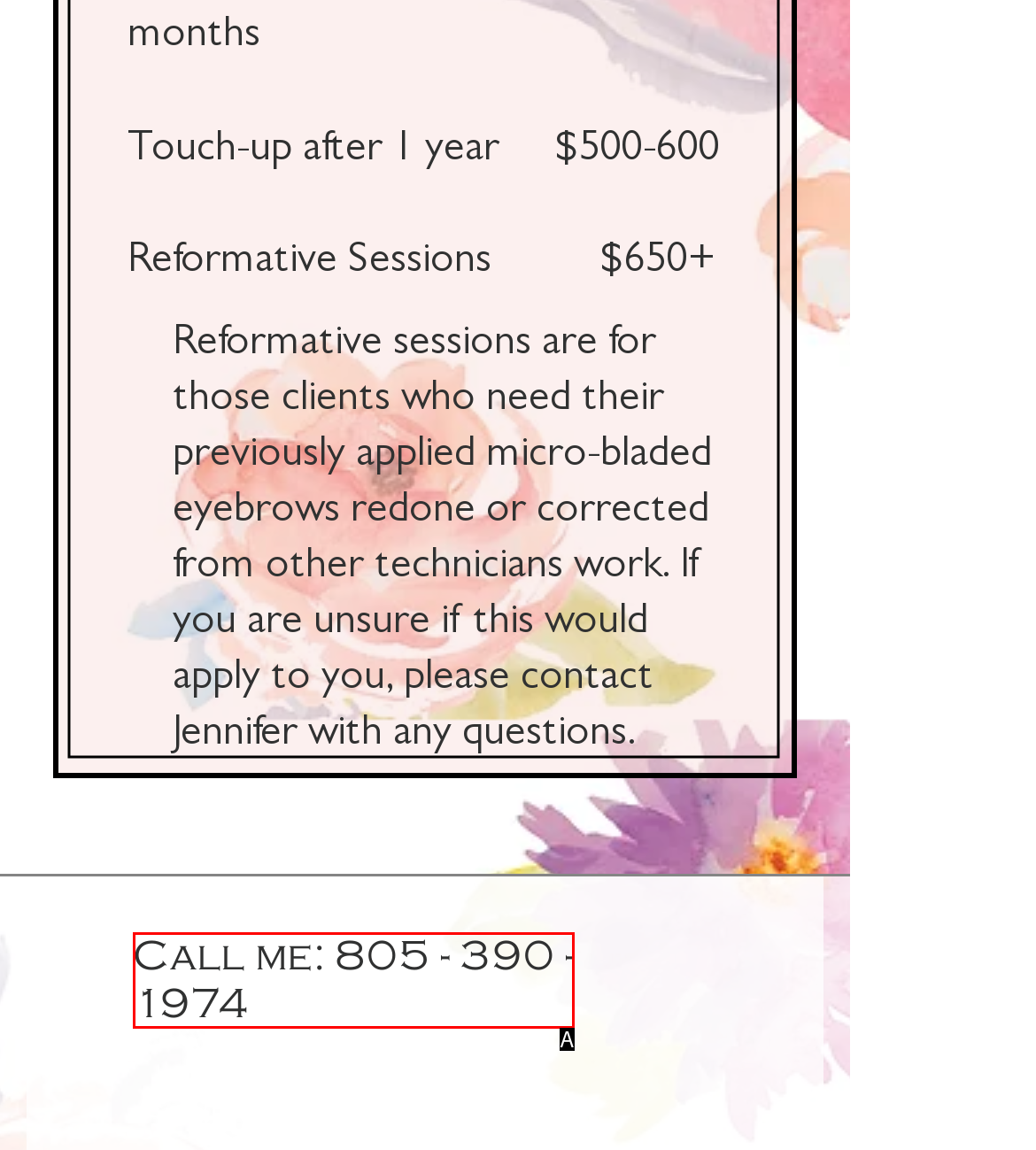From the description: 805 - 390 - 1974, identify the option that best matches and reply with the letter of that option directly.

A